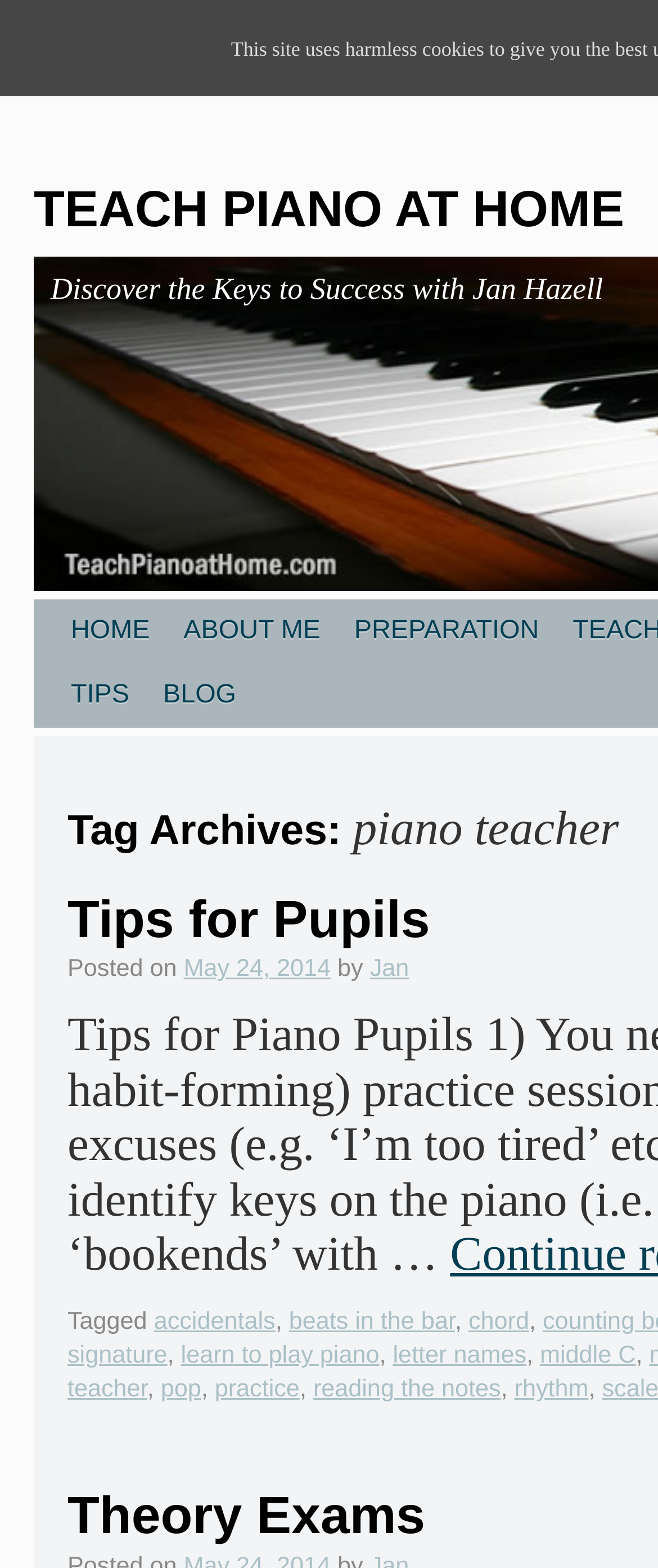Provide the bounding box coordinates for the UI element that is described by this text: "instagram". The coordinates should be in the form of four float numbers between 0 and 1: [left, top, right, bottom].

None